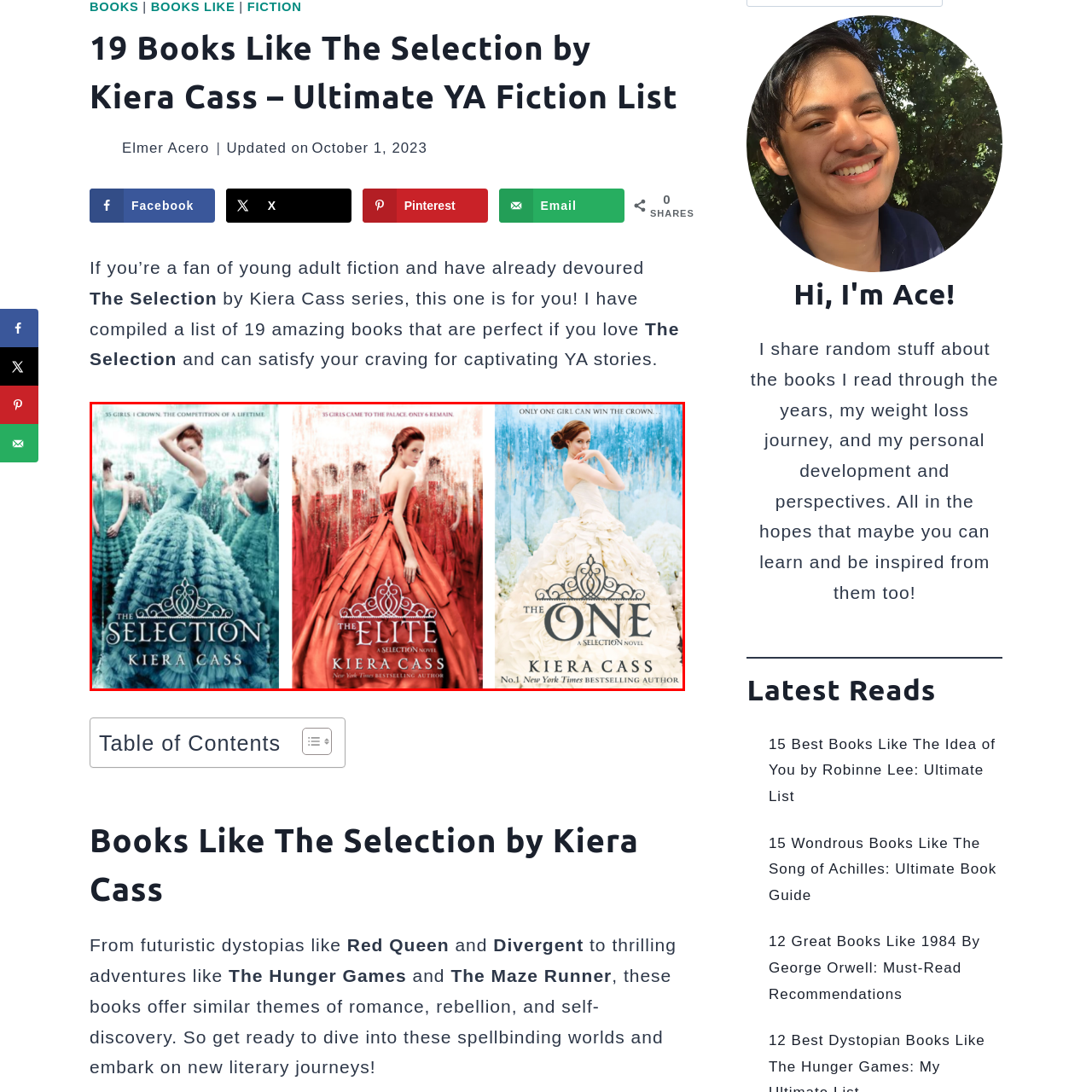Observe the image inside the red bounding box and respond to the question with a single word or phrase:
How many books are featured in the image?

Three